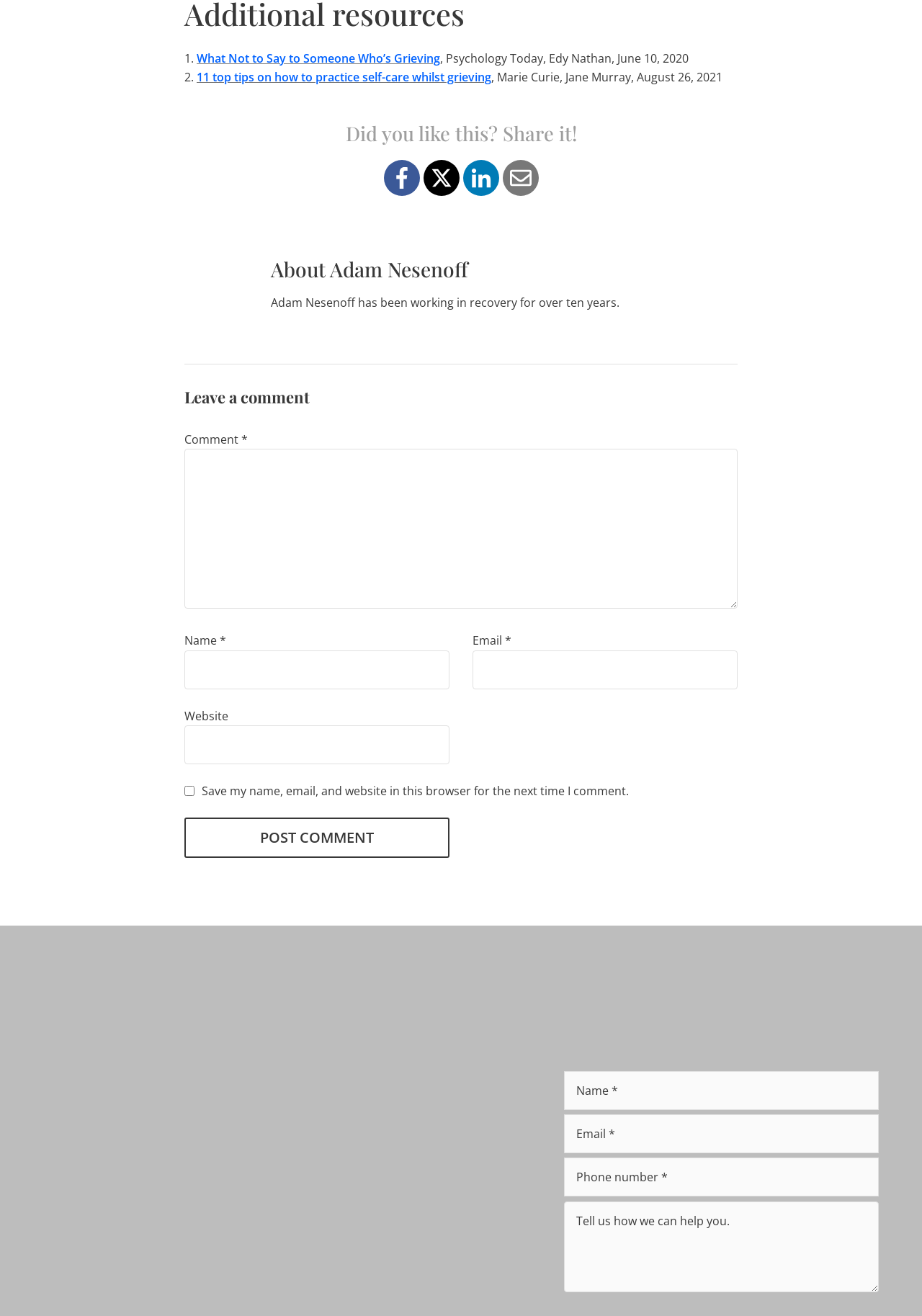Could you indicate the bounding box coordinates of the region to click in order to complete this instruction: "Click on the 'What Not to Say to Someone Who’s Grieving' link".

[0.213, 0.038, 0.477, 0.05]